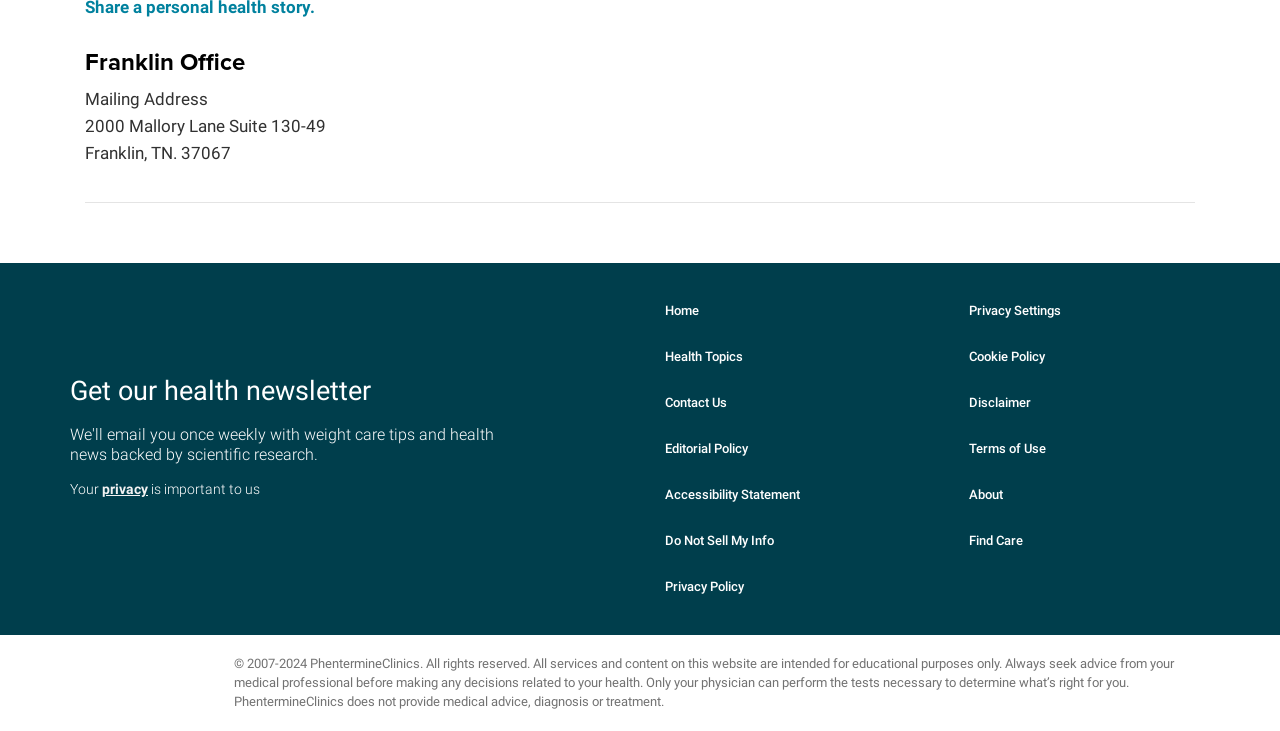Determine the bounding box coordinates of the section to be clicked to follow the instruction: "Click the PhentermineClinics Logo". The coordinates should be given as four float numbers between 0 and 1, formatted as [left, top, right, bottom].

[0.055, 0.395, 0.26, 0.449]